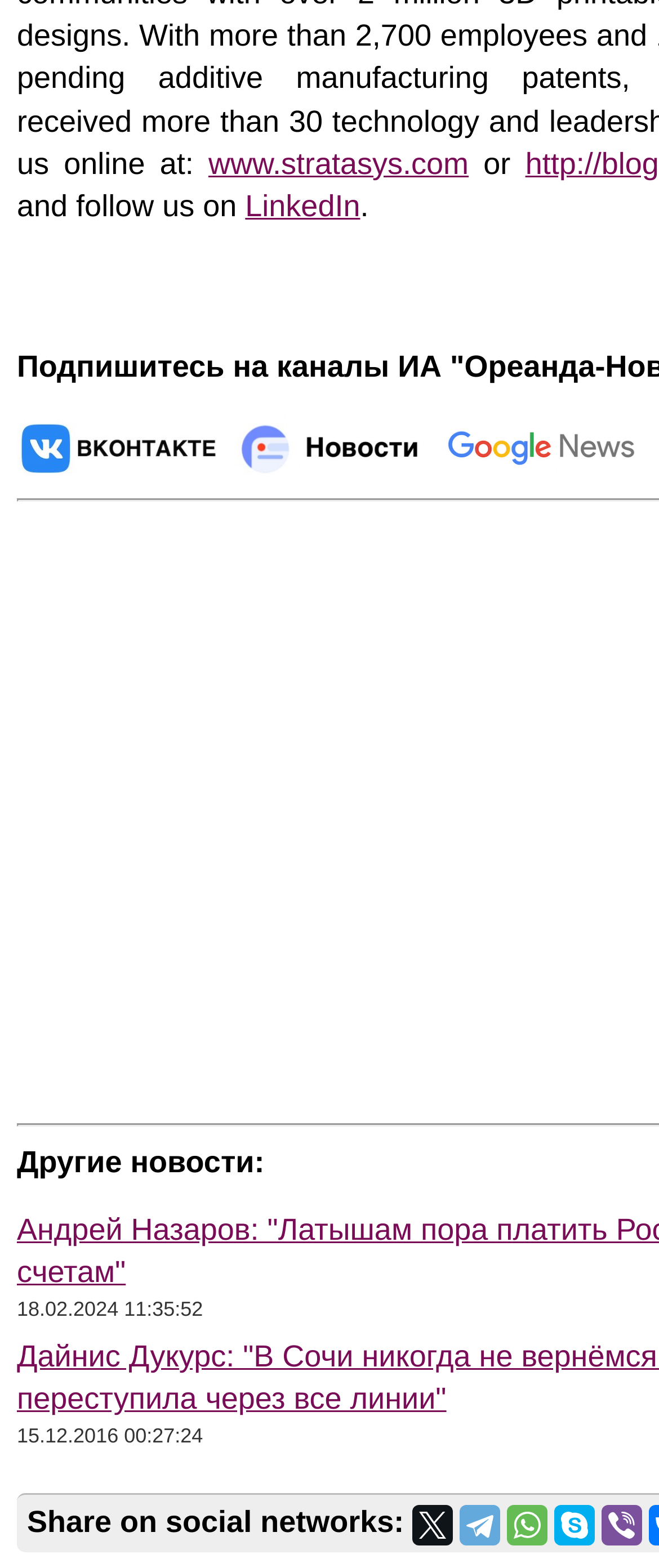Identify the bounding box coordinates of the clickable region required to complete the instruction: "Share on WhatsApp". The coordinates should be given as four float numbers within the range of 0 and 1, i.e., [left, top, right, bottom].

[0.769, 0.959, 0.831, 0.985]